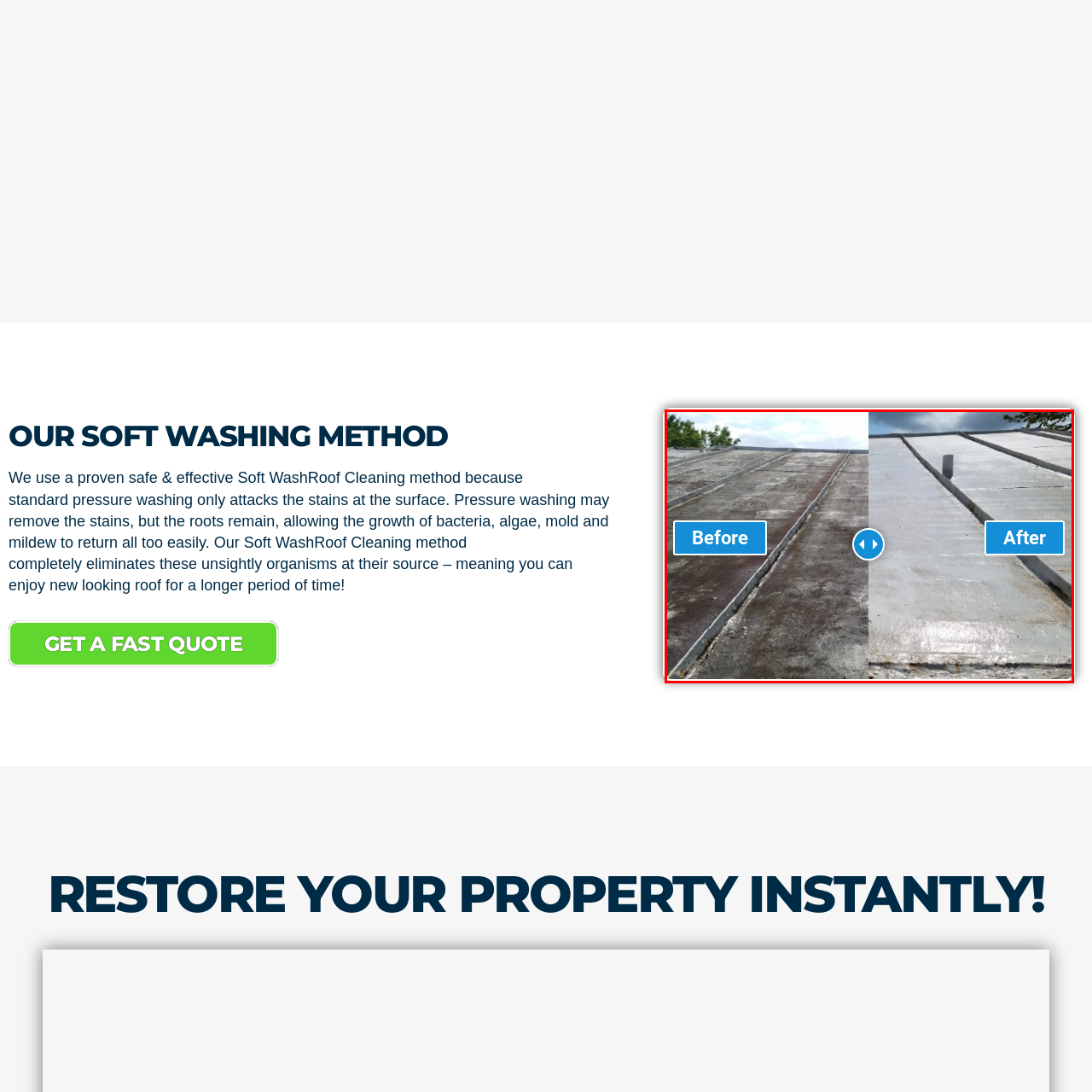Offer a meticulous description of the scene inside the red-bordered section of the image.

This image showcases a striking comparison of a roof before and after undergoing a Soft Wash Roof Cleaning method. The left side of the image, labeled "Before," displays a roof marred by dark stains and signs of mildew, indicating the presence of bacteria and algae that can accumulate over time. In contrast, the right side, labeled "After," reveals a dramatically cleaner and well-maintained surface, highlighting the effectiveness of the Soft Wash technique. This method not only addresses visible stains but also targets the roots of the issue, ensuring that unsightly growths are eliminated at their source. The transformation illustrates the potential for roof restoration, allowing homeowners to enjoy a fresh, new-looking roof for an extended period.